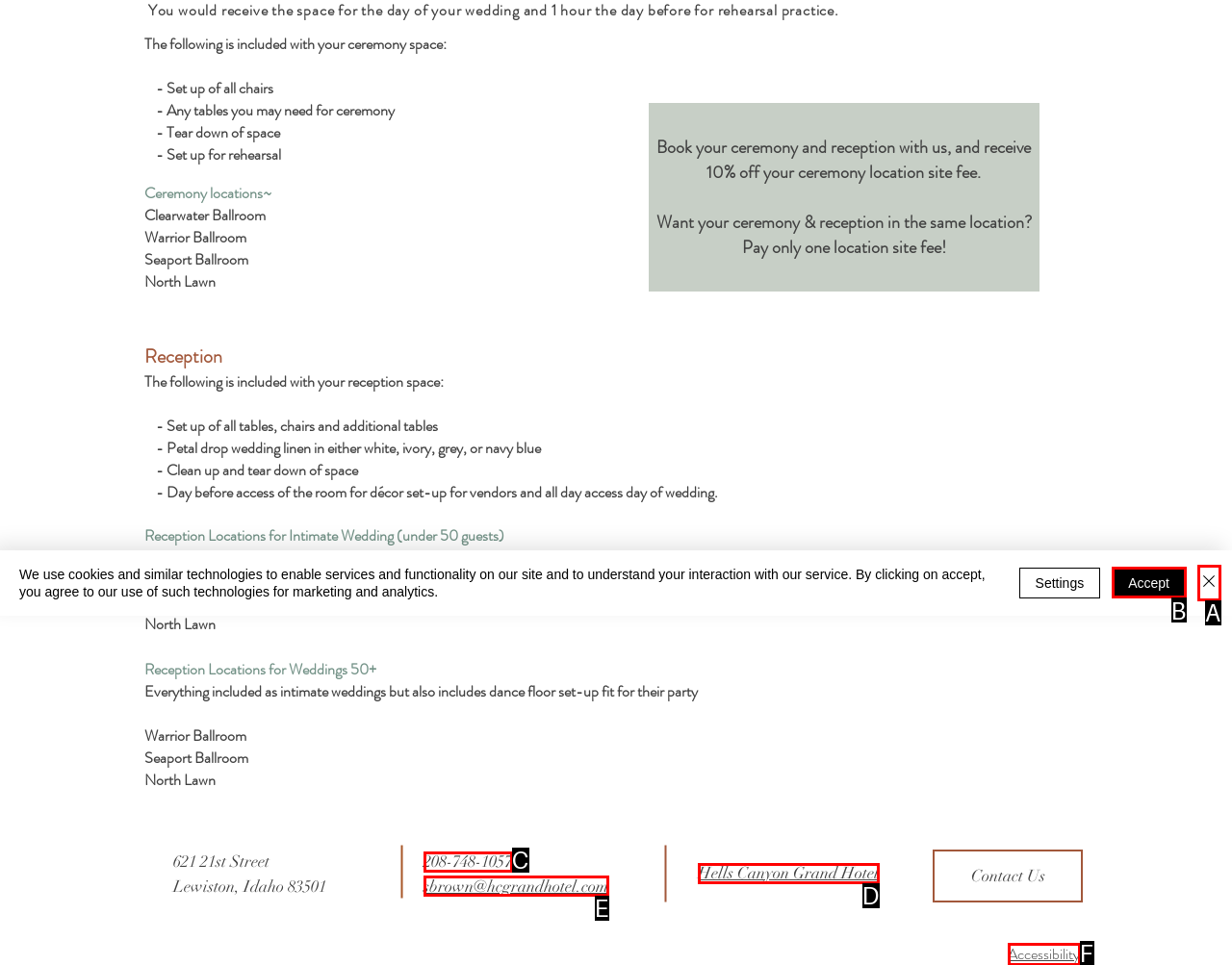Based on the element described as: Hells Canyon Grand Hotel
Find and respond with the letter of the correct UI element.

D